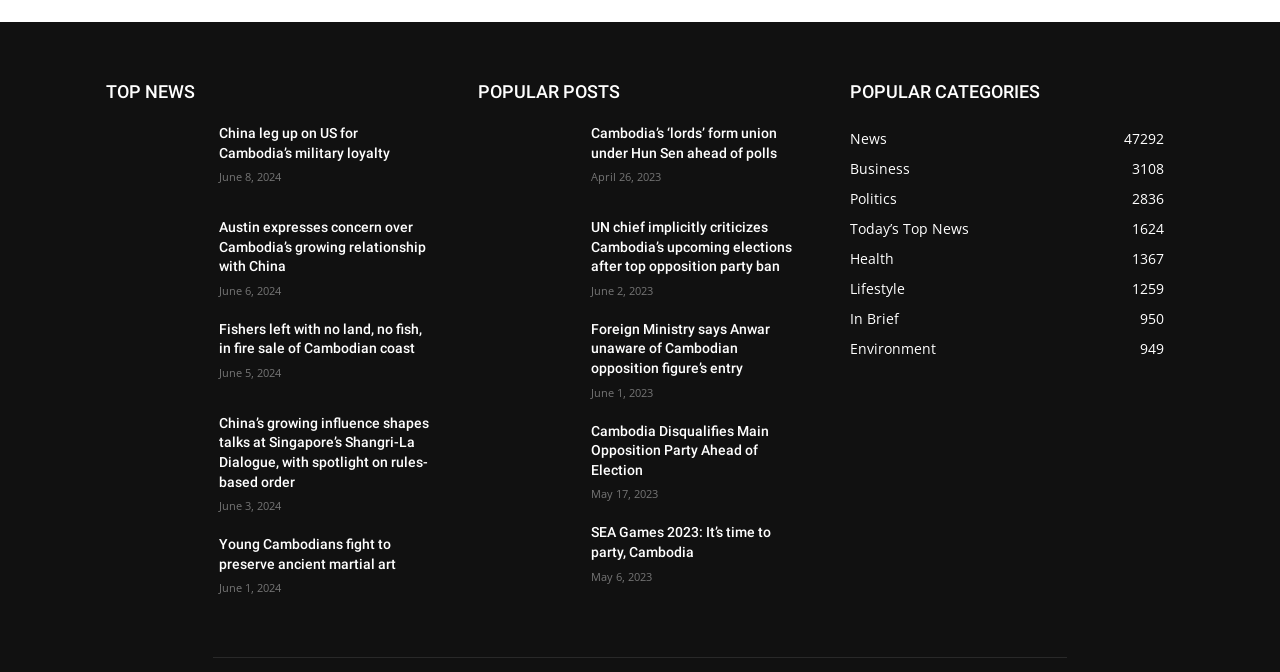Locate the bounding box coordinates of the item that should be clicked to fulfill the instruction: "Explore the 'Politics' category".

[0.664, 0.281, 0.701, 0.31]